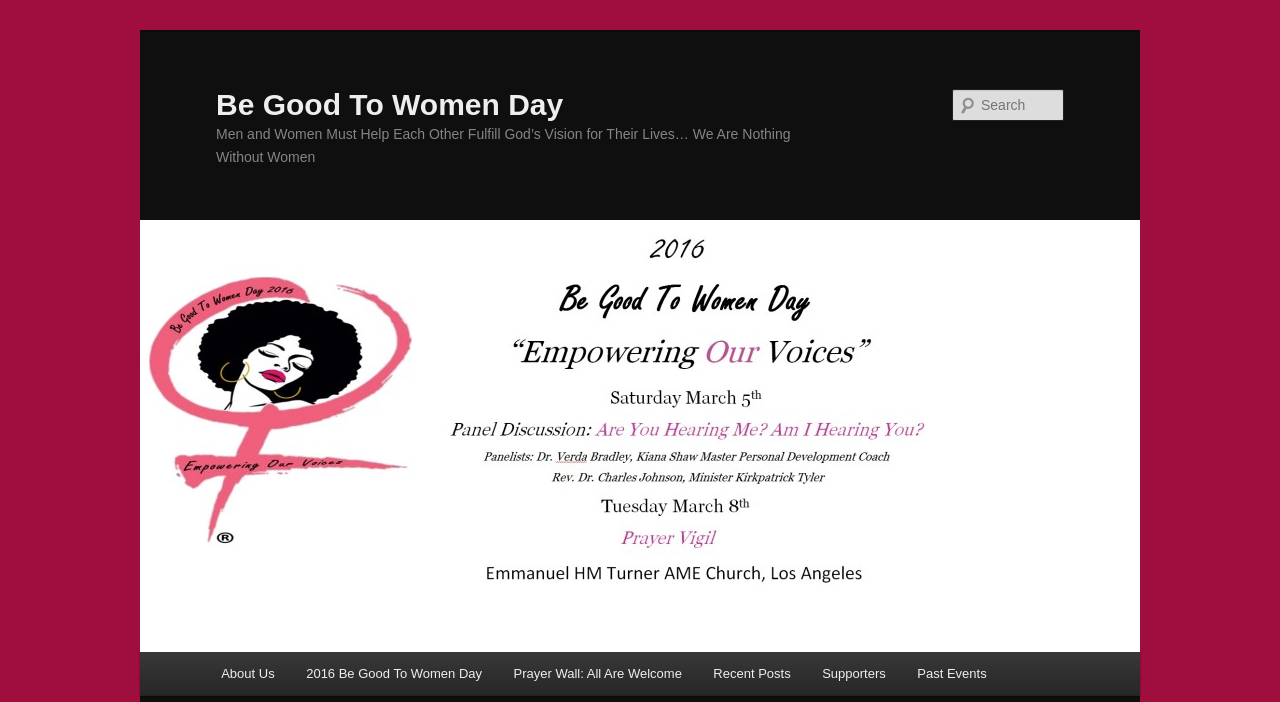Please answer the following question using a single word or phrase: 
What is the purpose of the search box?

To search the website